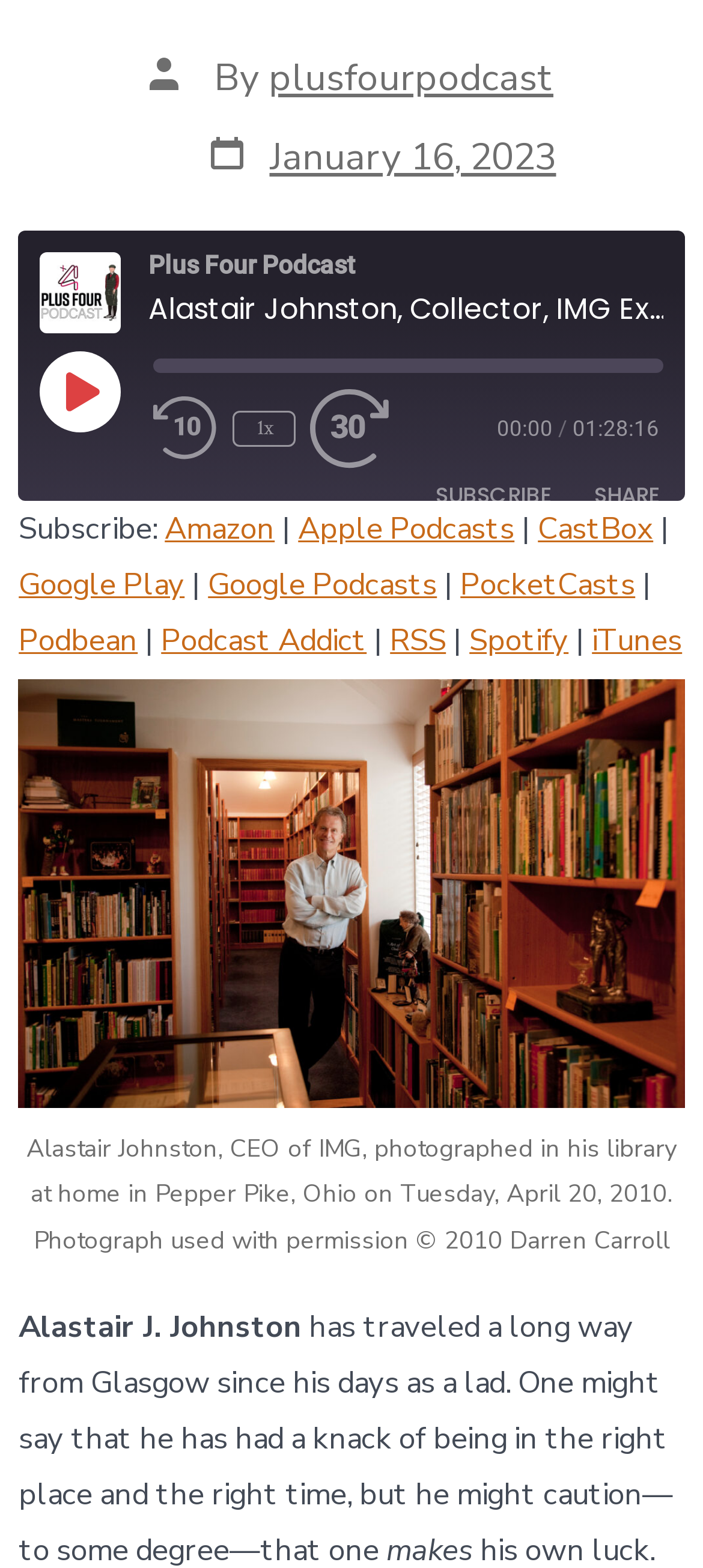Extract the bounding box coordinates for the UI element described by the text: "Rewind 10 Seconds". The coordinates should be in the form of [left, top, right, bottom] with values between 0 and 1.

[0.219, 0.248, 0.311, 0.3]